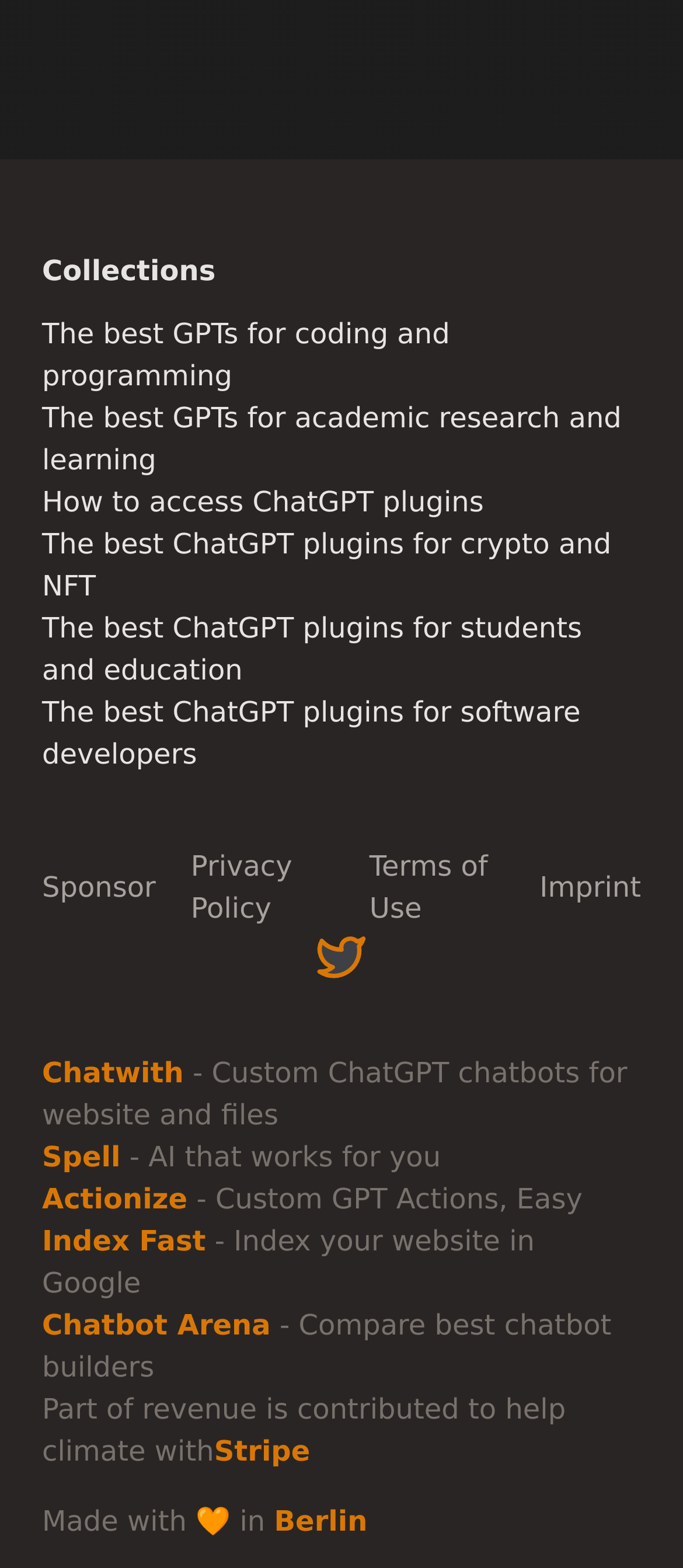Can you look at the image and give a comprehensive answer to the question:
What is the organization contributing to climate help?

The organization contributing to climate help is Stripe, as mentioned in the StaticText element 'Part of revenue is contributed to help climate with' followed by the link to Stripe.